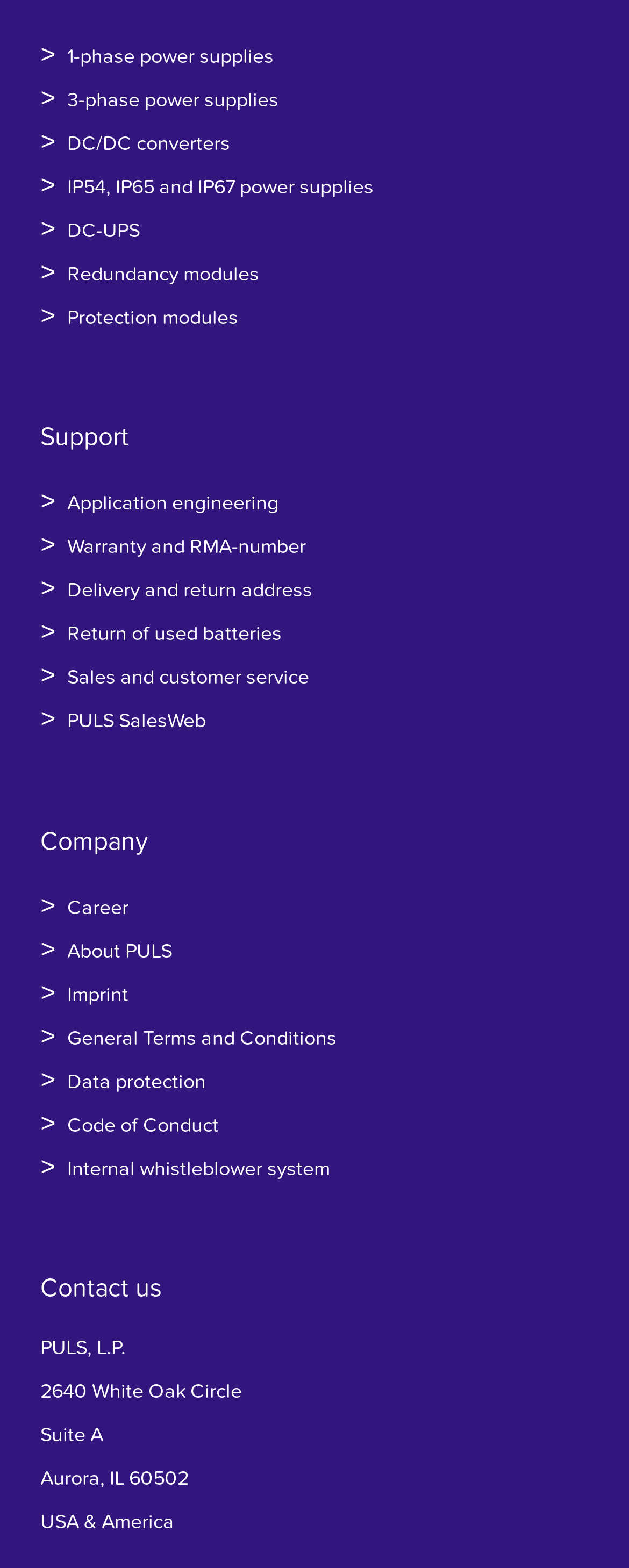Show the bounding box coordinates for the element that needs to be clicked to execute the following instruction: "Contact PULS". Provide the coordinates in the form of four float numbers between 0 and 1, i.e., [left, top, right, bottom].

[0.064, 0.811, 0.256, 0.831]